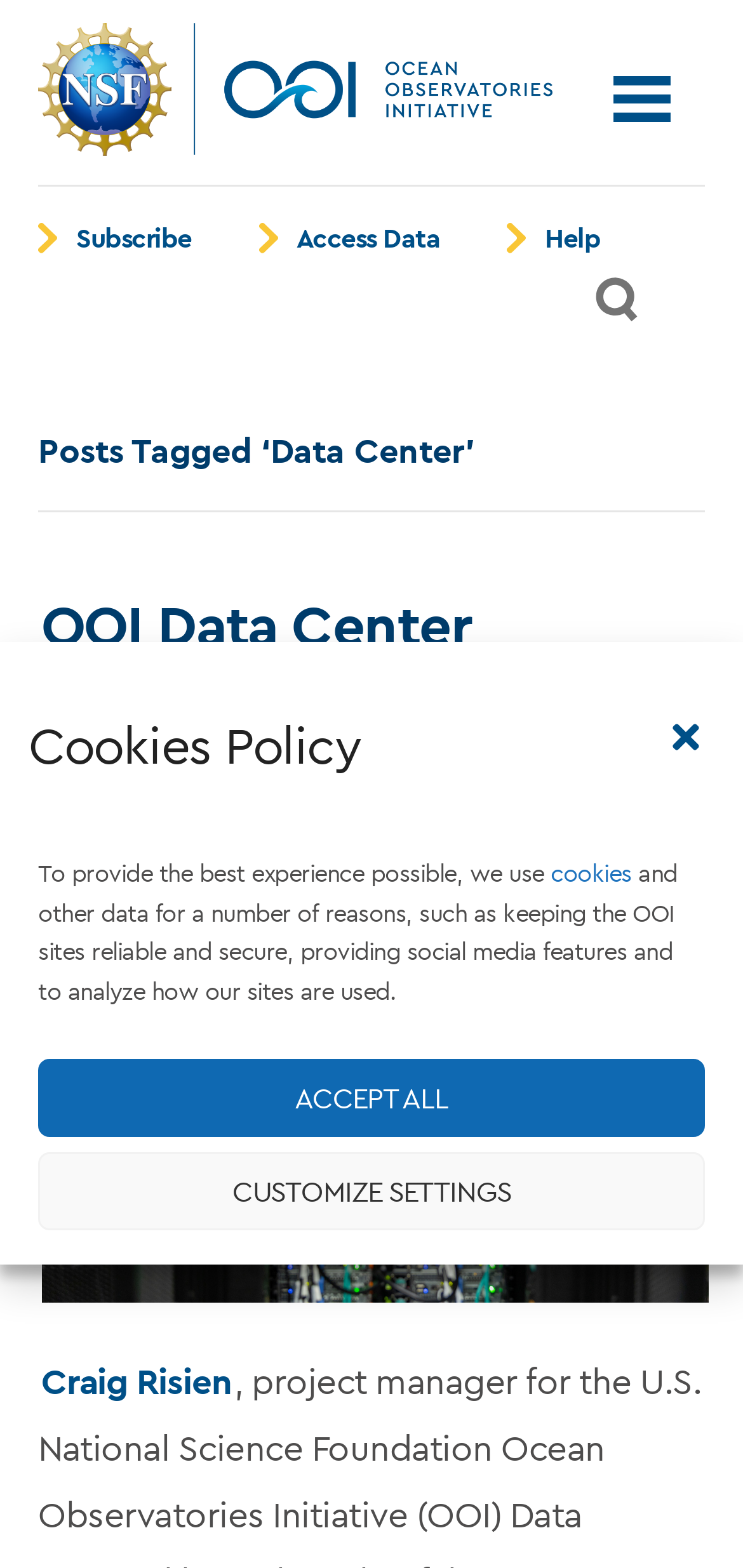What is the title of the first post?
Please provide a single word or phrase as your answer based on the image.

OOI Data Center Progress Report